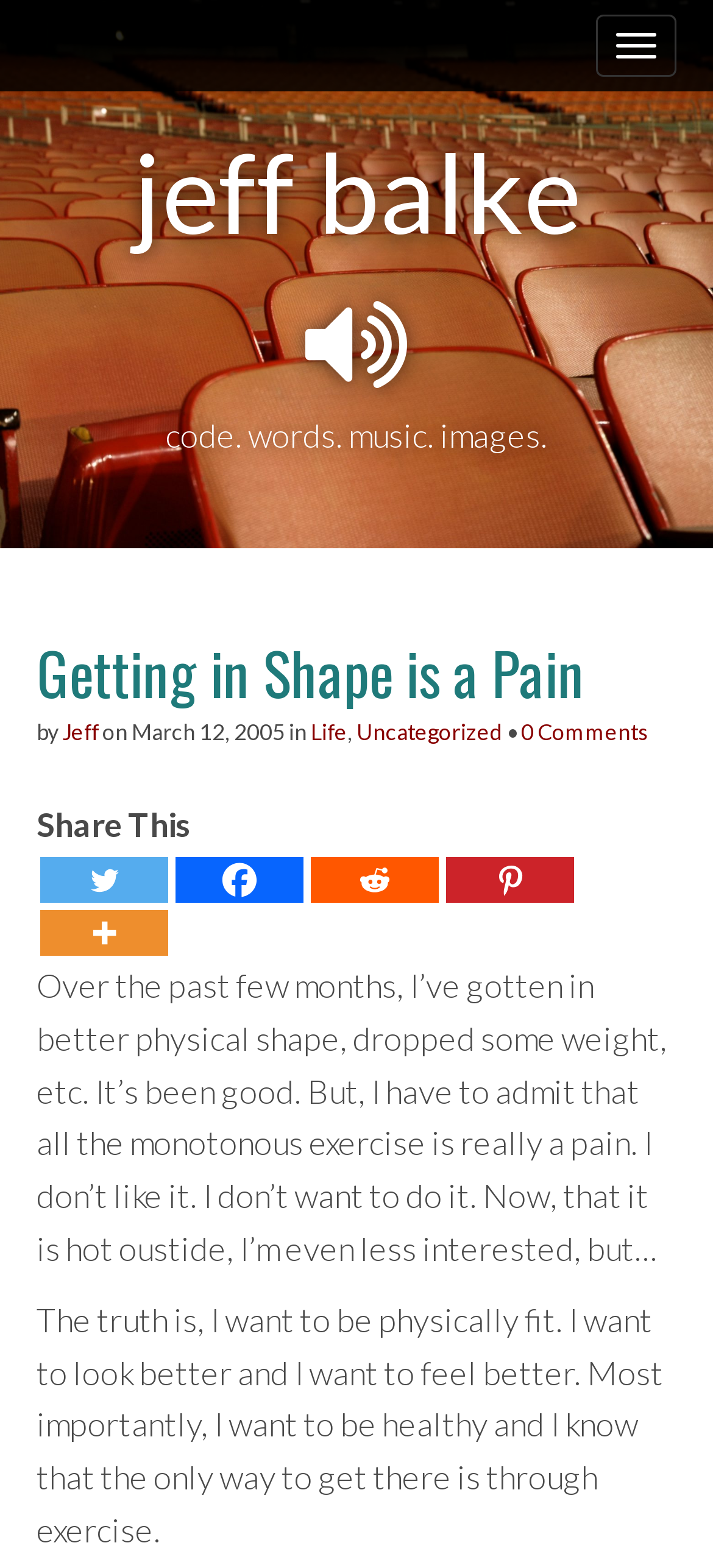Please examine the image and answer the question with a detailed explanation:
How many comments does the article have?

The number of comments can be found in the link '0 Comments' which is located below the heading 'Getting in Shape is a Pain' and next to the text '•'.